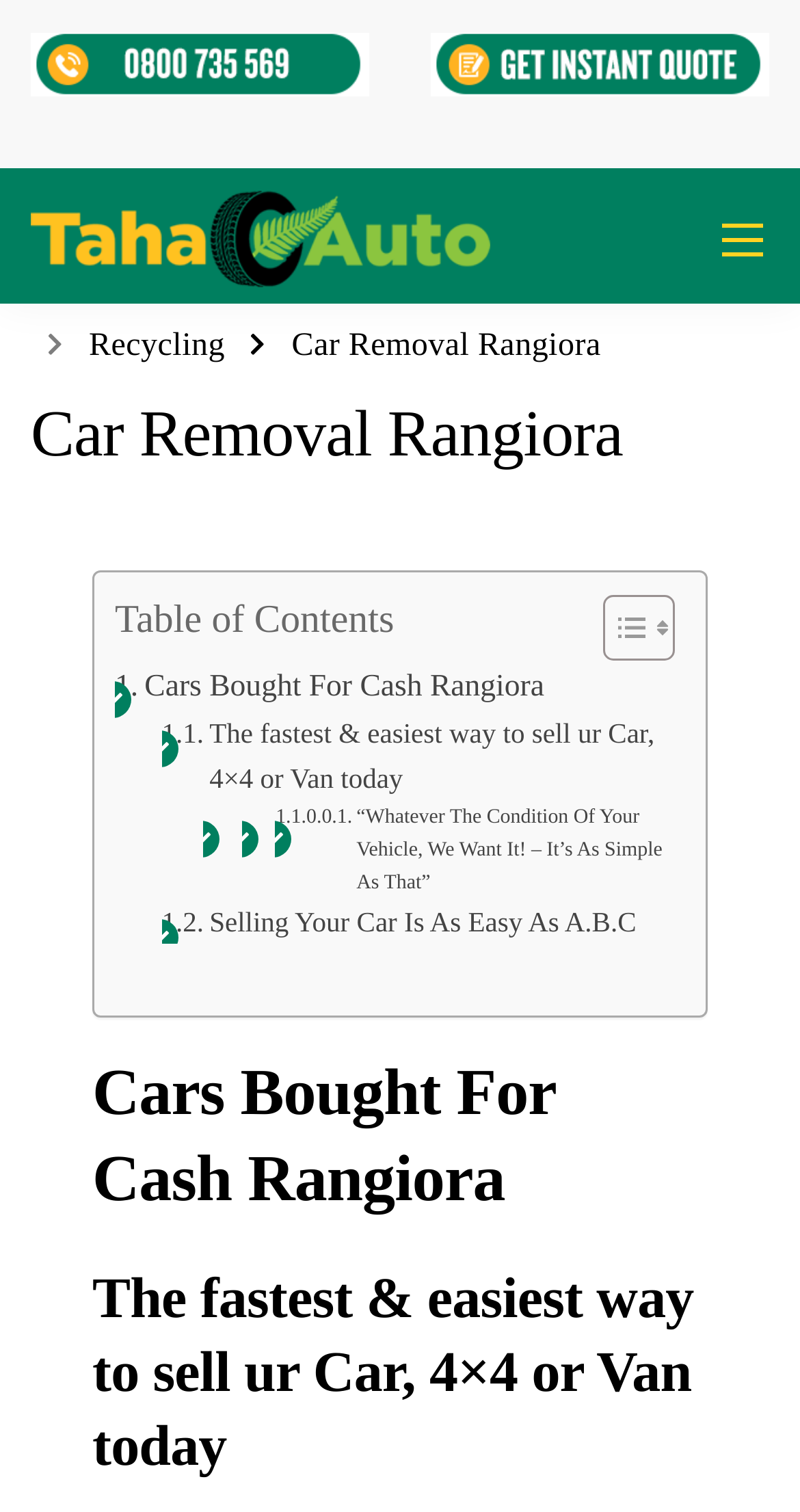Identify the bounding box for the given UI element using the description provided. Coordinates should be in the format (top-left x, top-left y, bottom-right x, bottom-right y) and must be between 0 and 1. Here is the description: Cars Bought For Cash Rangiora

[0.144, 0.438, 0.68, 0.471]